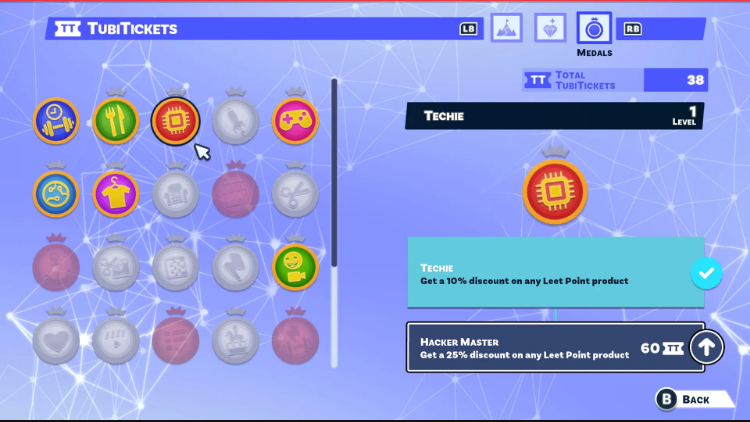Provide a one-word or short-phrase answer to the question:
What is the discount for the 'Hacker Master' medal?

25%